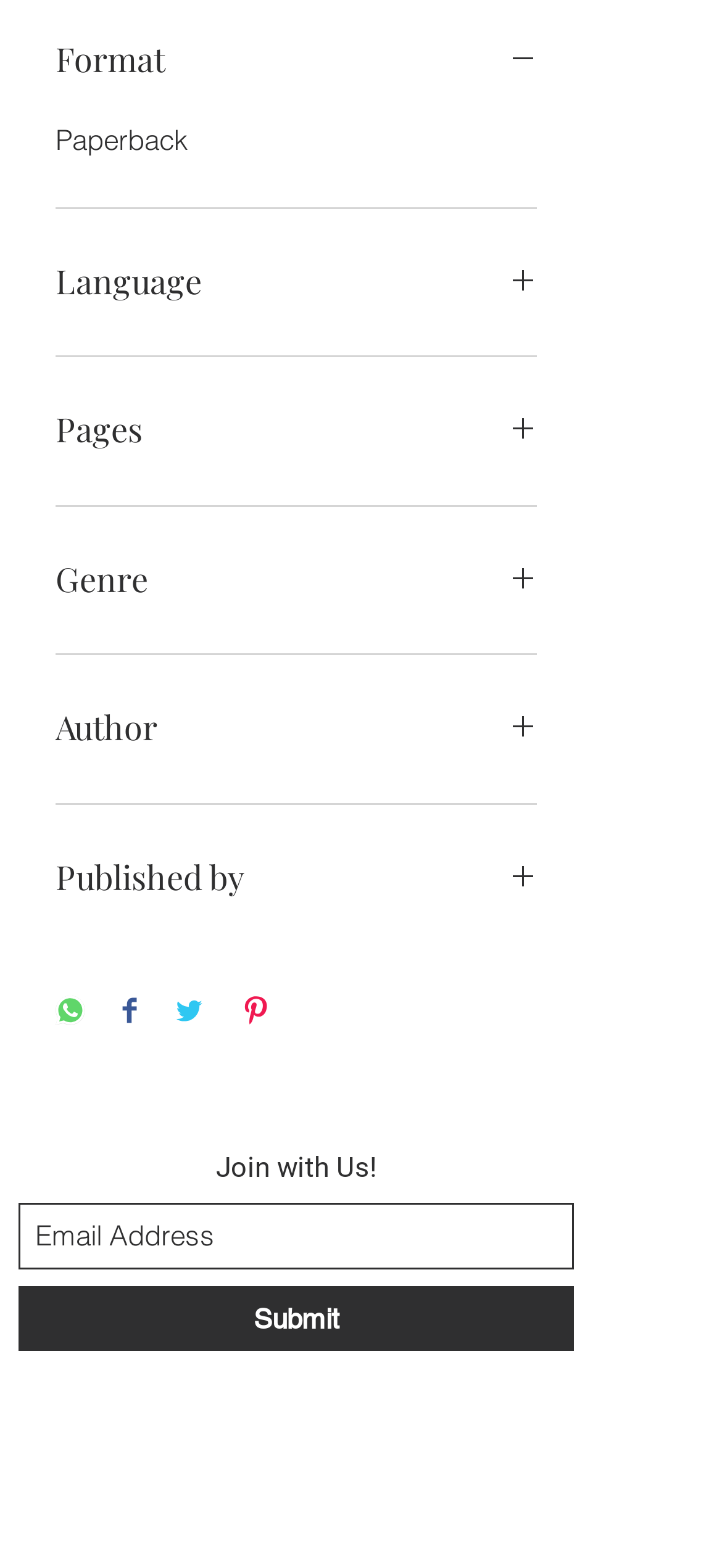Find the bounding box coordinates for the area that should be clicked to accomplish the instruction: "Click the LinkedIn Logo social link".

[0.331, 0.94, 0.397, 0.97]